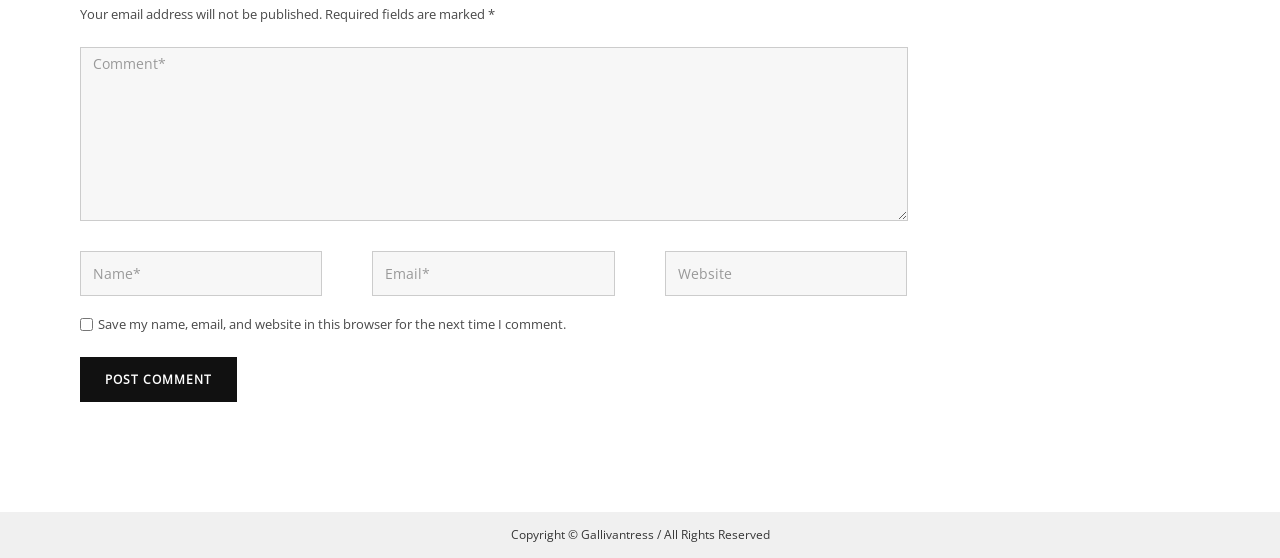What is the purpose of the checkbox?
Look at the image and answer with only one word or phrase.

Save user data